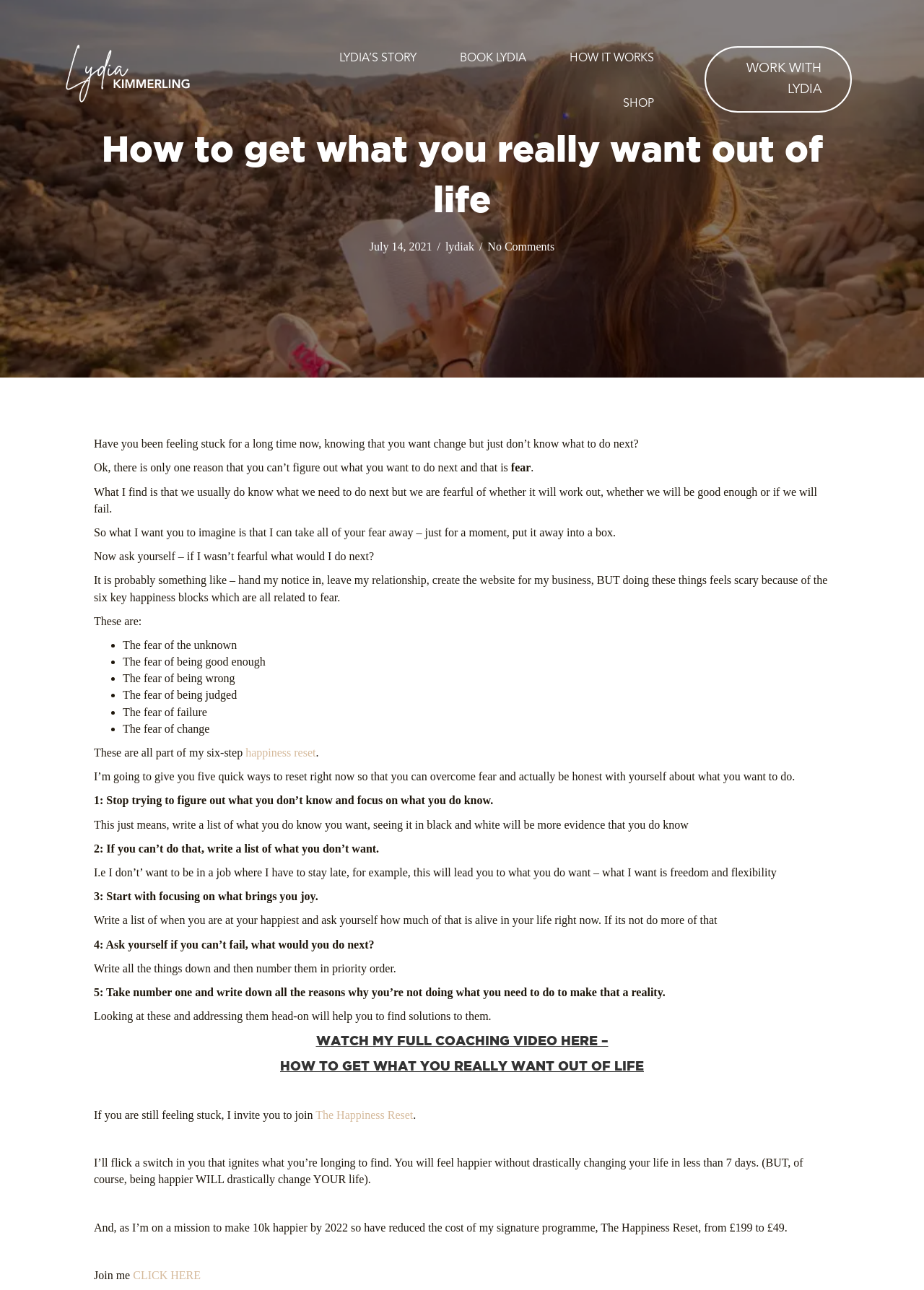Please identify the bounding box coordinates of the clickable region that I should interact with to perform the following instruction: "Read Lydia's story". The coordinates should be expressed as four float numbers between 0 and 1, i.e., [left, top, right, bottom].

[0.352, 0.028, 0.466, 0.063]